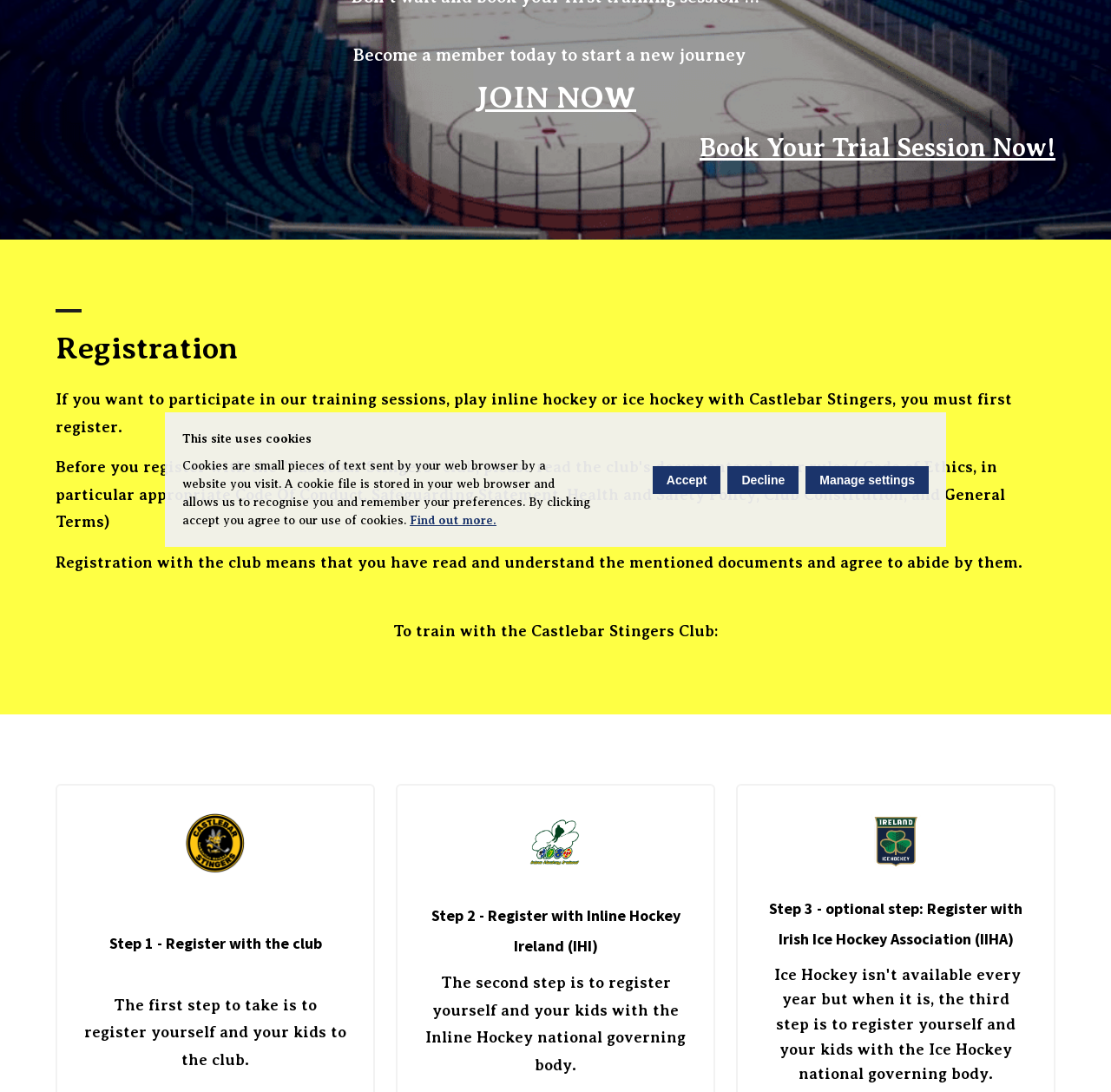Determine the bounding box for the described HTML element: "Sobre Nosotros". Ensure the coordinates are four float numbers between 0 and 1 in the format [left, top, right, bottom].

None